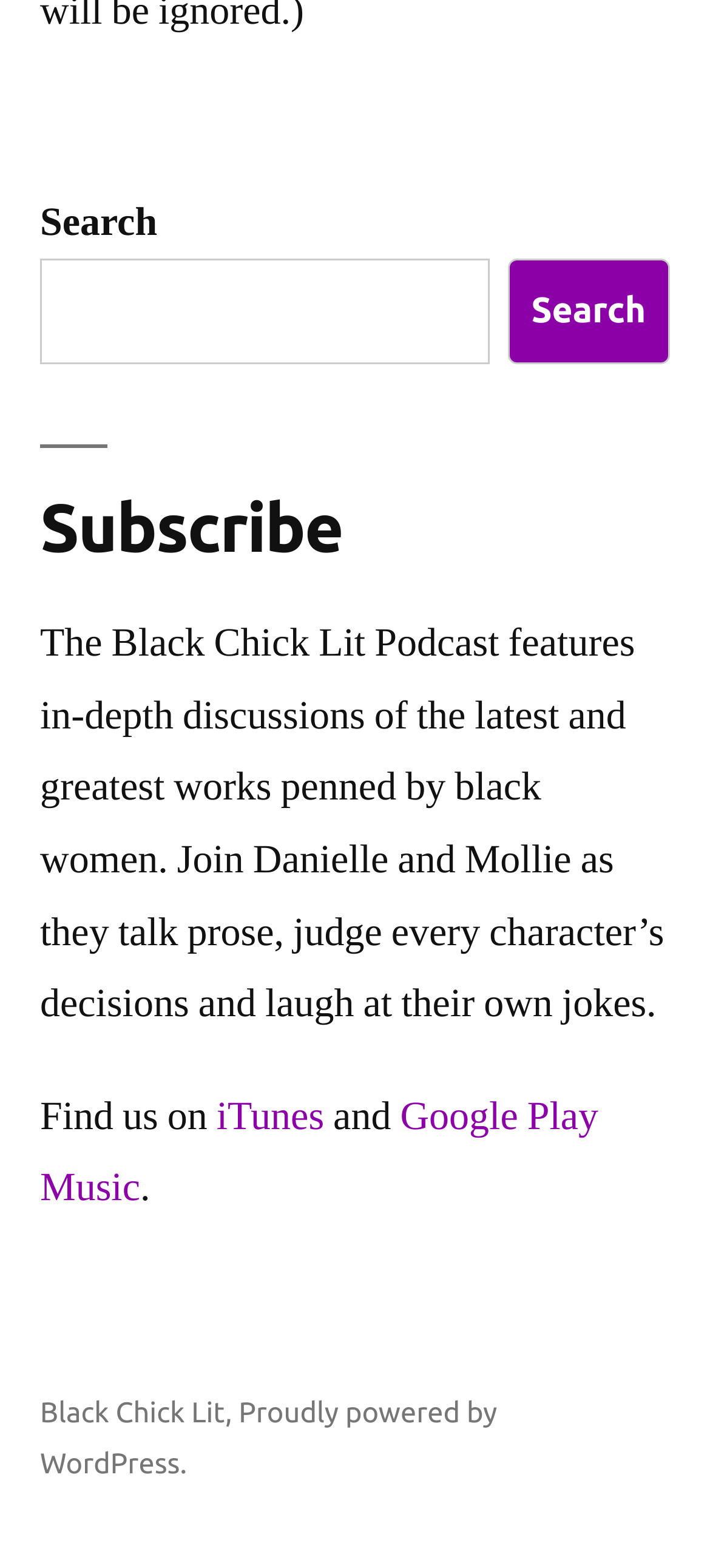What is the name of the podcast?
Based on the screenshot, provide your answer in one word or phrase.

The Black Chick Lit Podcast